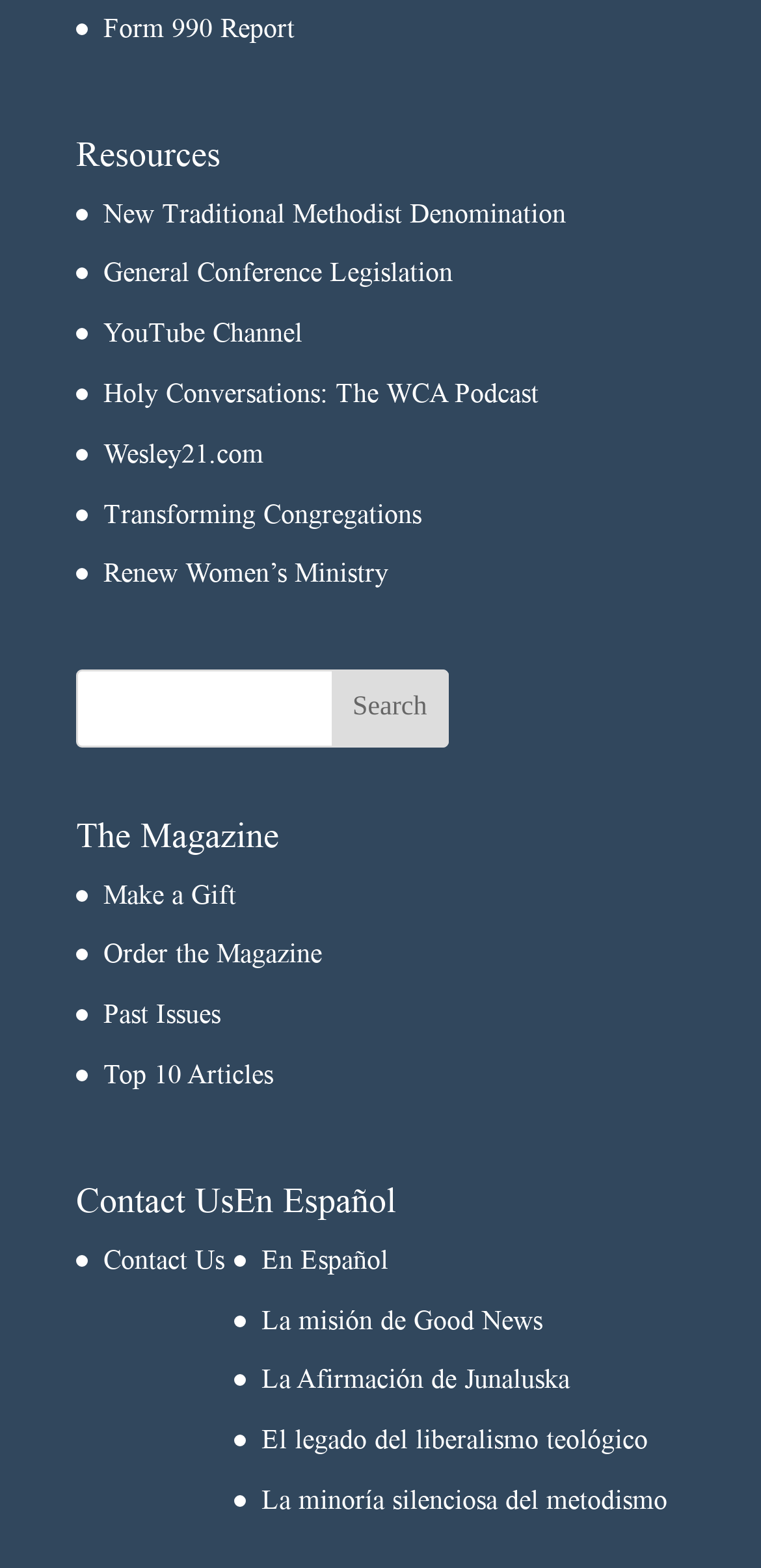Please identify the bounding box coordinates for the region that you need to click to follow this instruction: "Read the Magazine".

[0.1, 0.521, 0.423, 0.556]